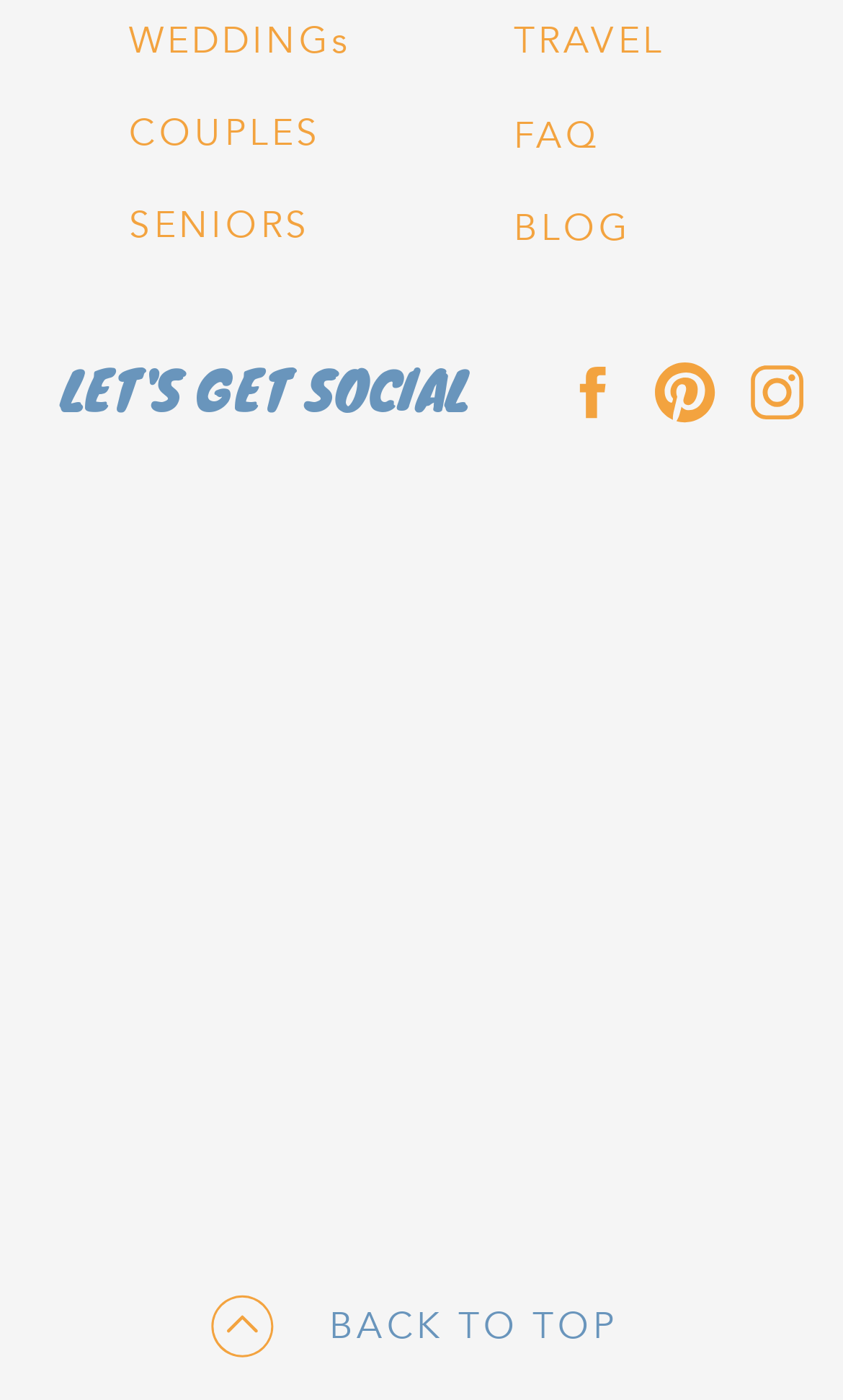What is the purpose of the link with the text 'FAQ'?
Refer to the image and give a detailed answer to the question.

I found a link with the text 'FAQ', which is likely a section of the webpage that provides answers to frequently asked questions.